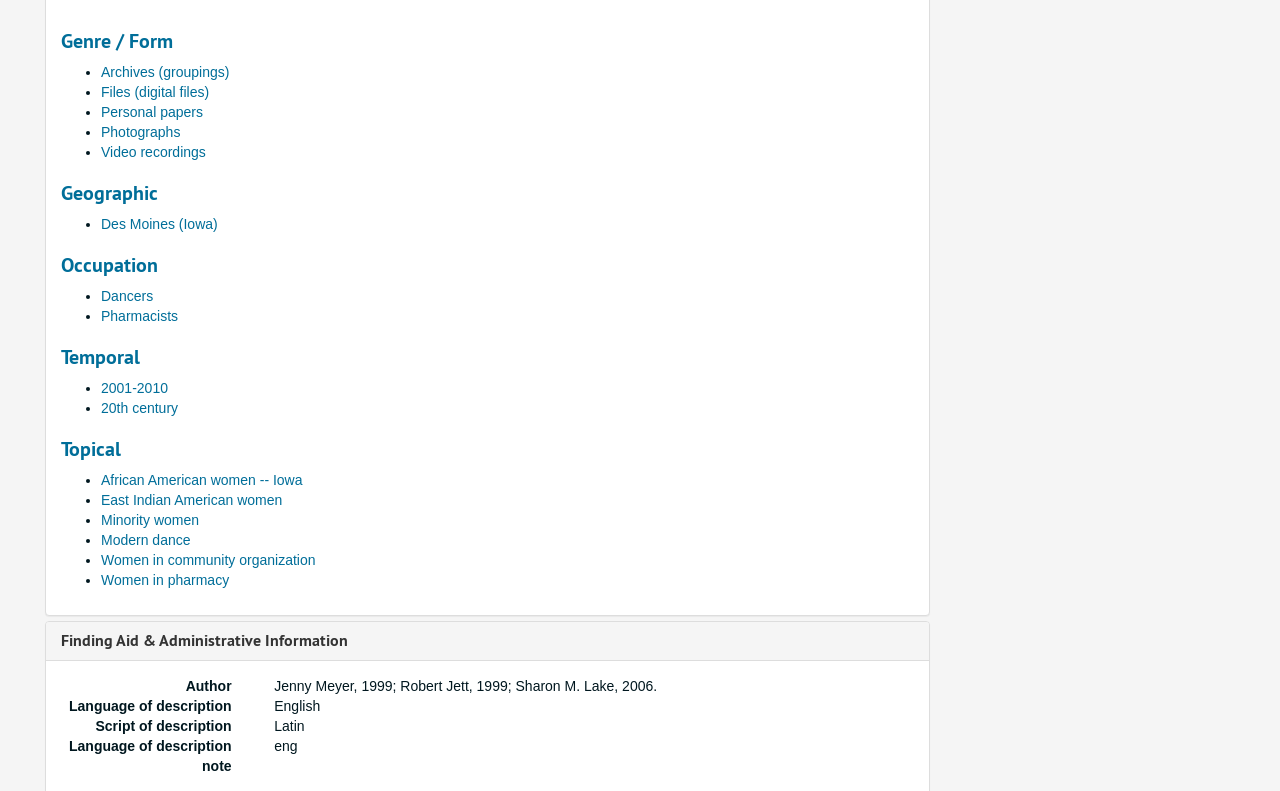Answer the question using only one word or a concise phrase: How many genres are listed?

7